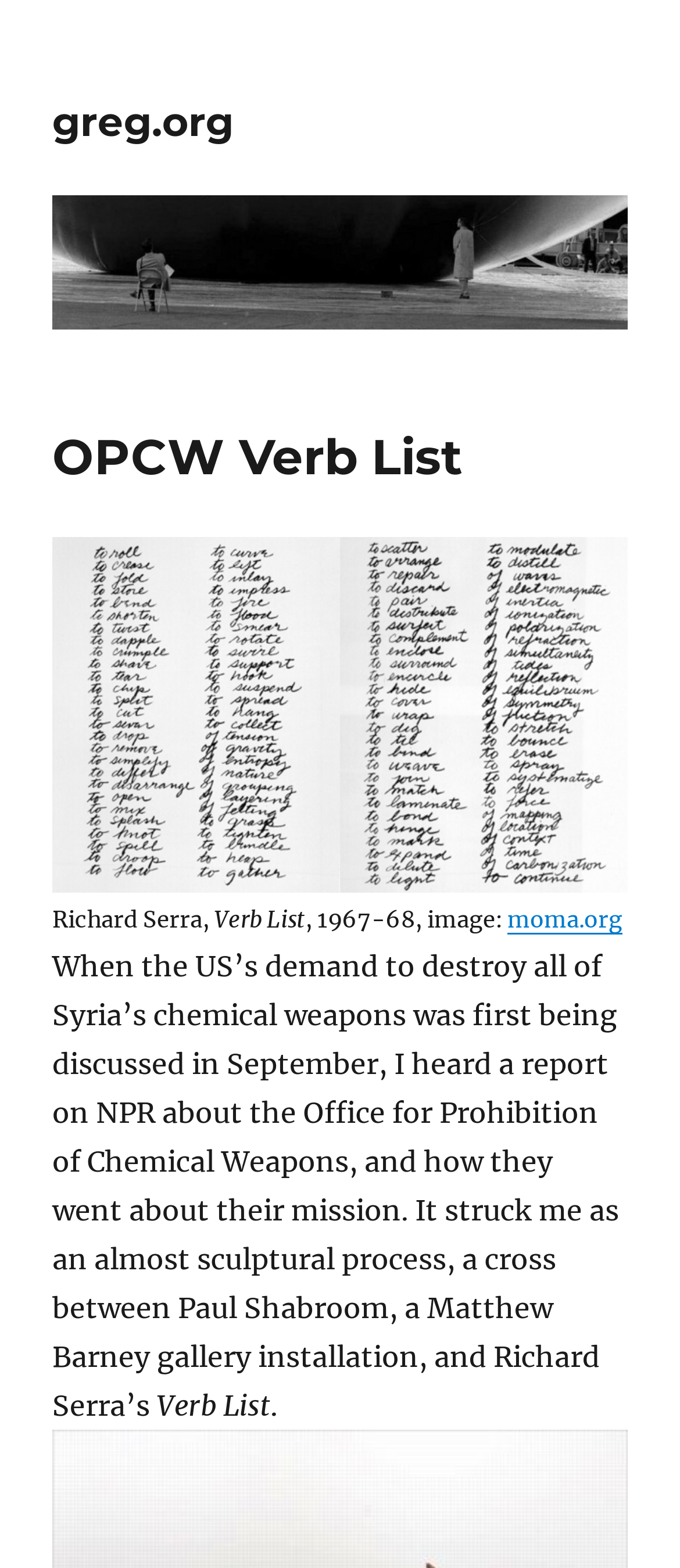What is the year of the artwork mentioned?
Look at the image and respond with a single word or a short phrase.

1967-68